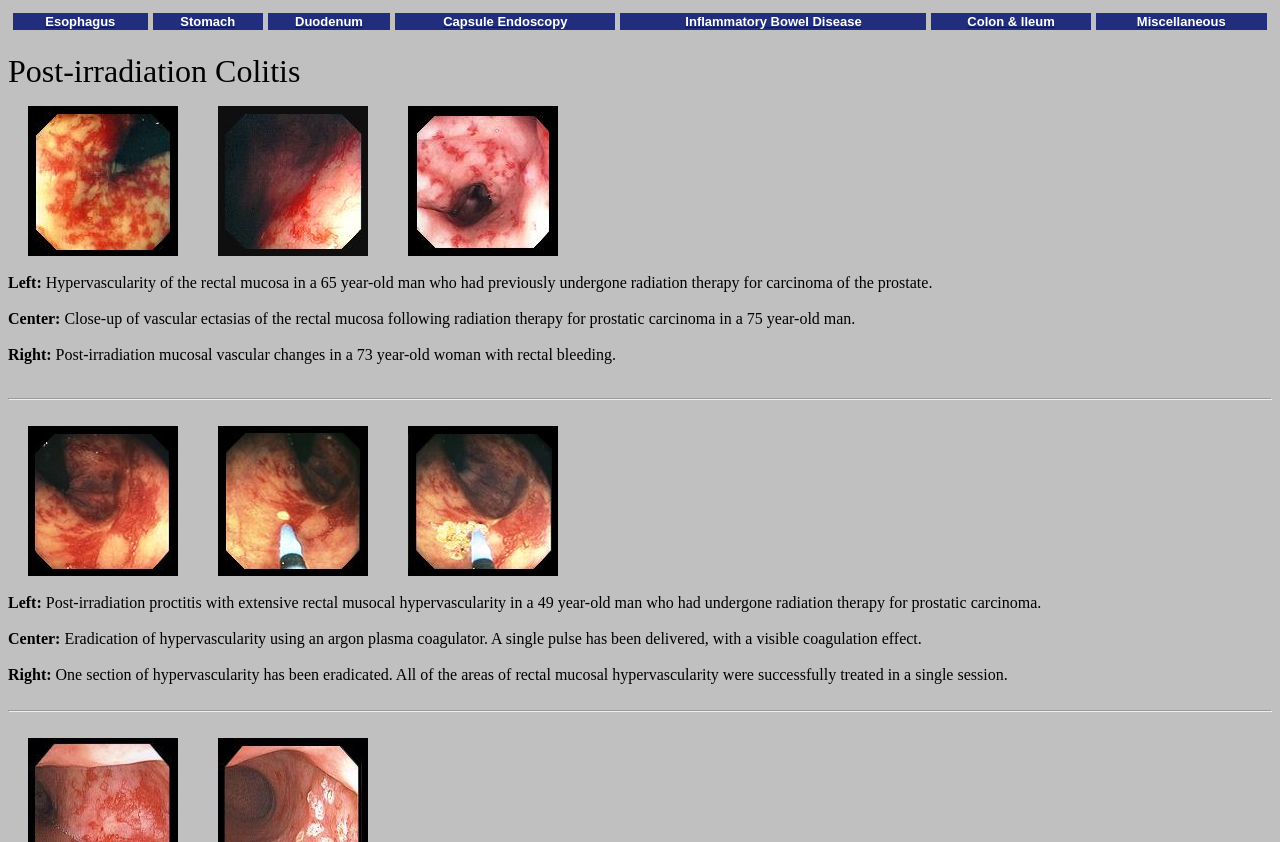Determine the bounding box coordinates of the clickable area required to perform the following instruction: "Check image on the left". The coordinates should be represented as four float numbers between 0 and 1: [left, top, right, bottom].

[0.022, 0.126, 0.139, 0.304]